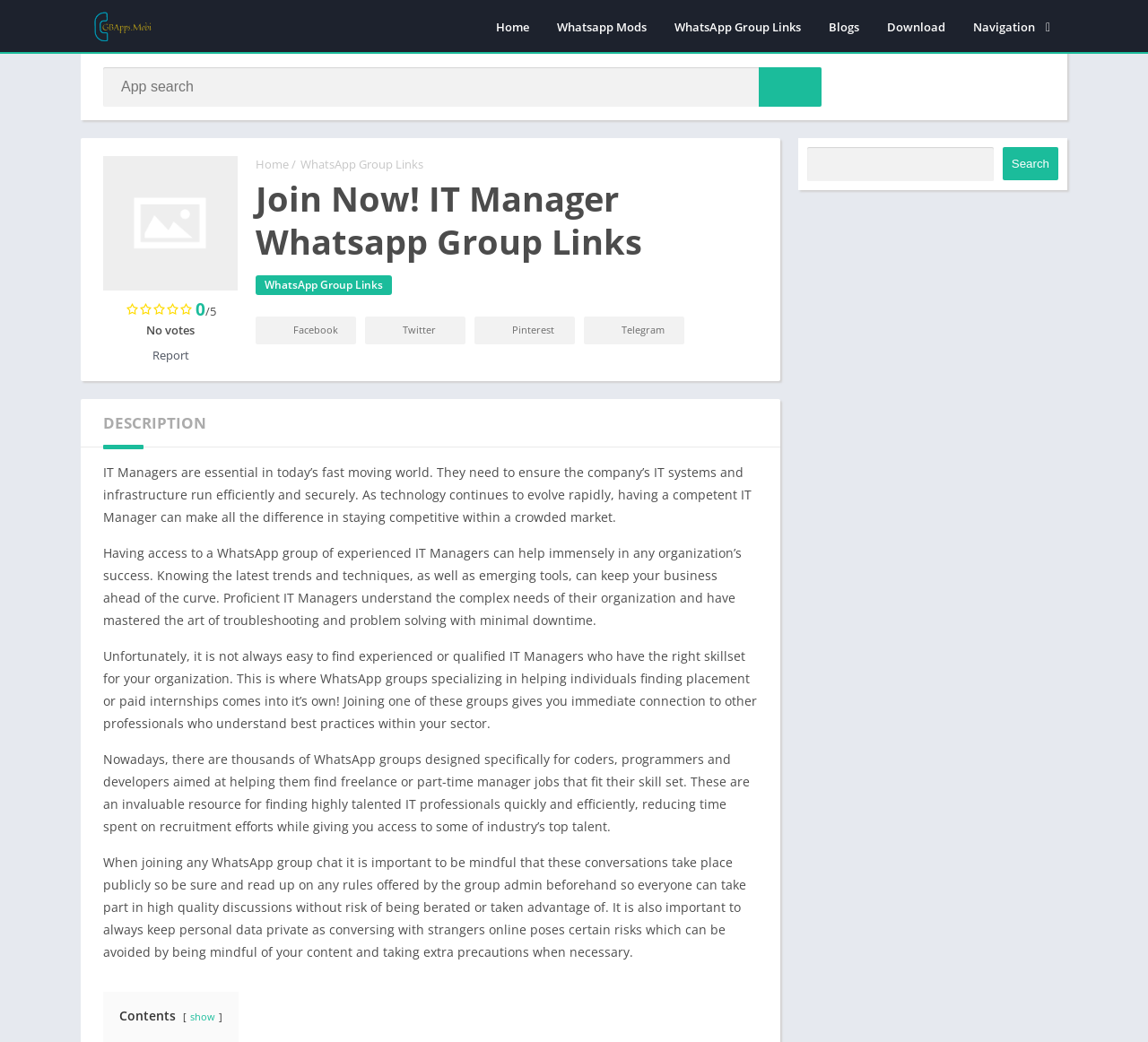Find the bounding box coordinates of the clickable region needed to perform the following instruction: "Join the IT Manager Whatsapp Group". The coordinates should be provided as four float numbers between 0 and 1, i.e., [left, top, right, bottom].

[0.223, 0.17, 0.655, 0.252]